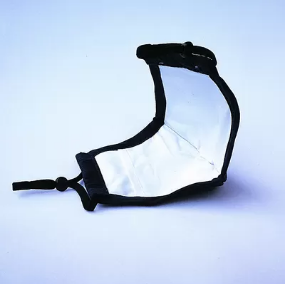Offer an in-depth caption for the image.

The image showcases a black cotton dust-proof face mask designed for adult use, prominently featuring a contoured shape that enhances comfort and fit. Its interior is lined with a smooth material, likely for comfort against the skin, while the exterior showcases a durable fabric suitable for protection against particulate matter such as PM2.5. This mask is both washable and reusable, providing a sustainable alternative to disposable options. The adjustable mechanism, indicated by the drawstring, allows for a tailored fit, making it ideal for a variety of face shapes and sizes. This product emphasizes both functionality and style, suitable for everyday wear in various settings to ensure user safety and health.